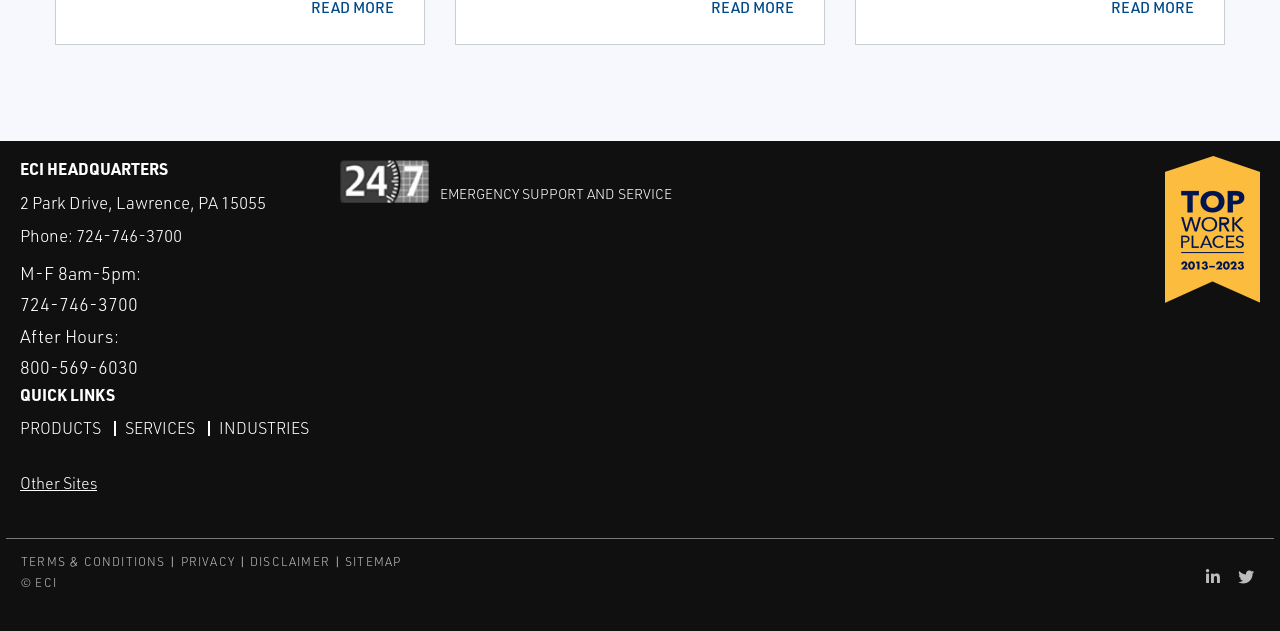Find the bounding box coordinates of the element to click in order to complete the given instruction: "Check terms and conditions."

[0.016, 0.876, 0.129, 0.903]